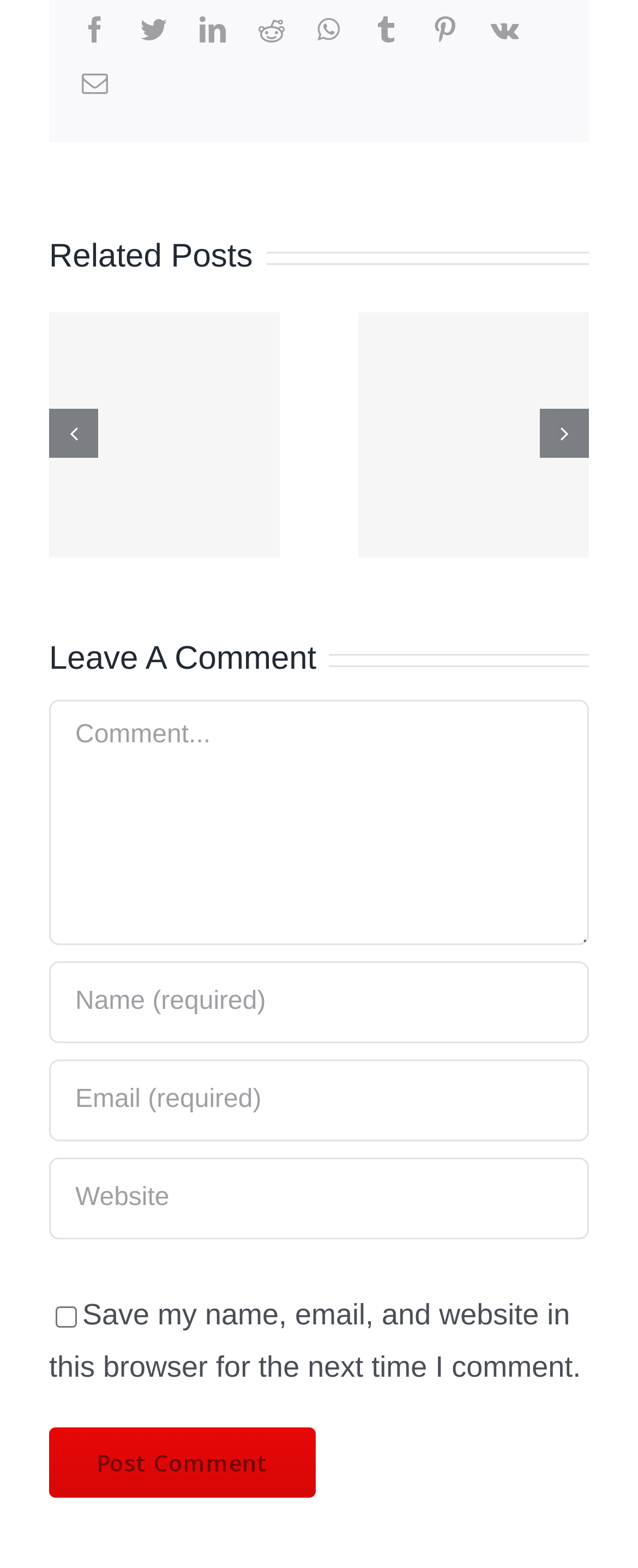Find the bounding box coordinates for the element that must be clicked to complete the instruction: "Contact via Email". The coordinates should be four float numbers between 0 and 1, indicated as [left, top, right, bottom].

[0.128, 0.044, 0.169, 0.061]